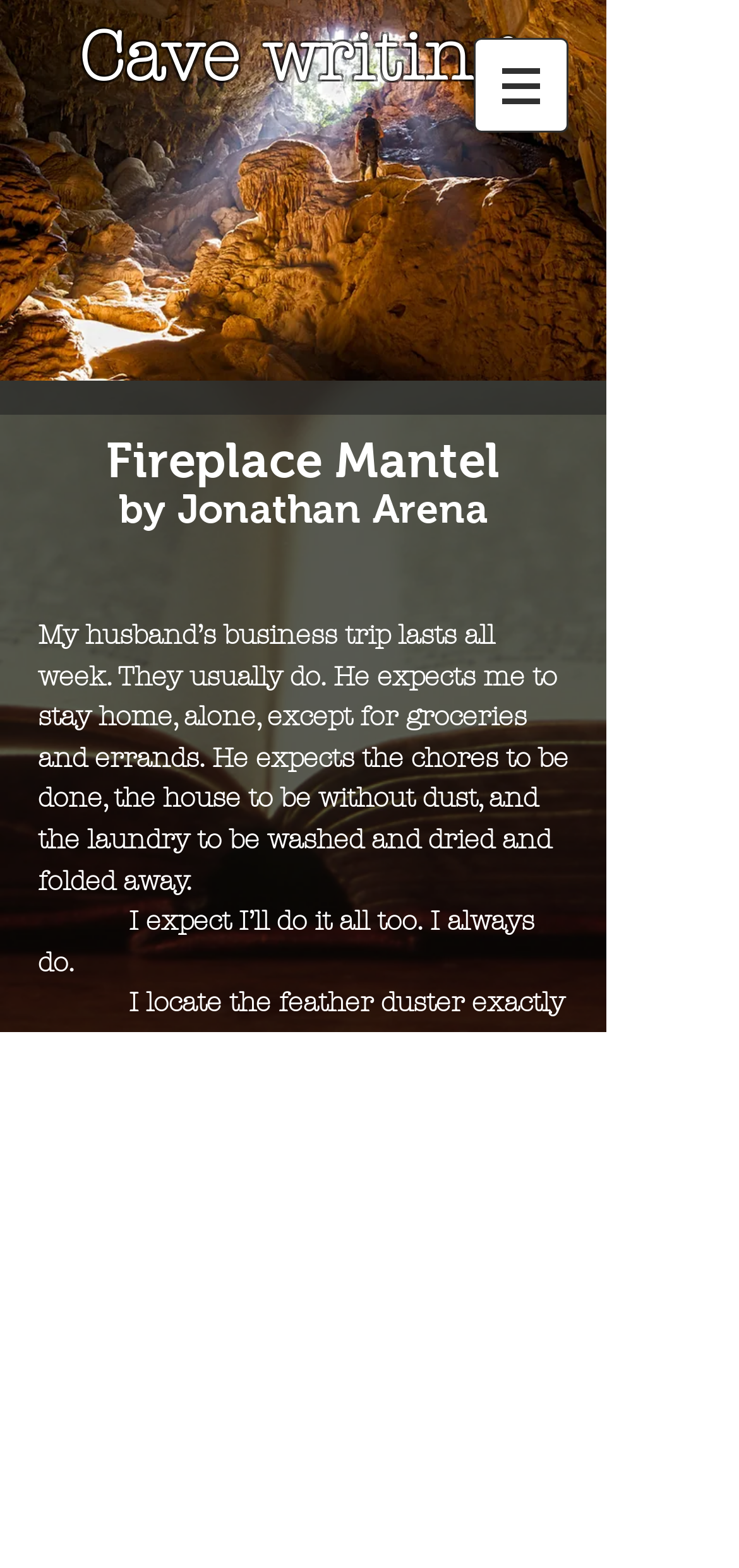What is the author's name?
Please provide a detailed and comprehensive answer to the question.

The author's name can be found in the heading element 'by Jonathan Arena' which is a sub-element of the root element 'Cave writing. - Fireplace Mantel'.